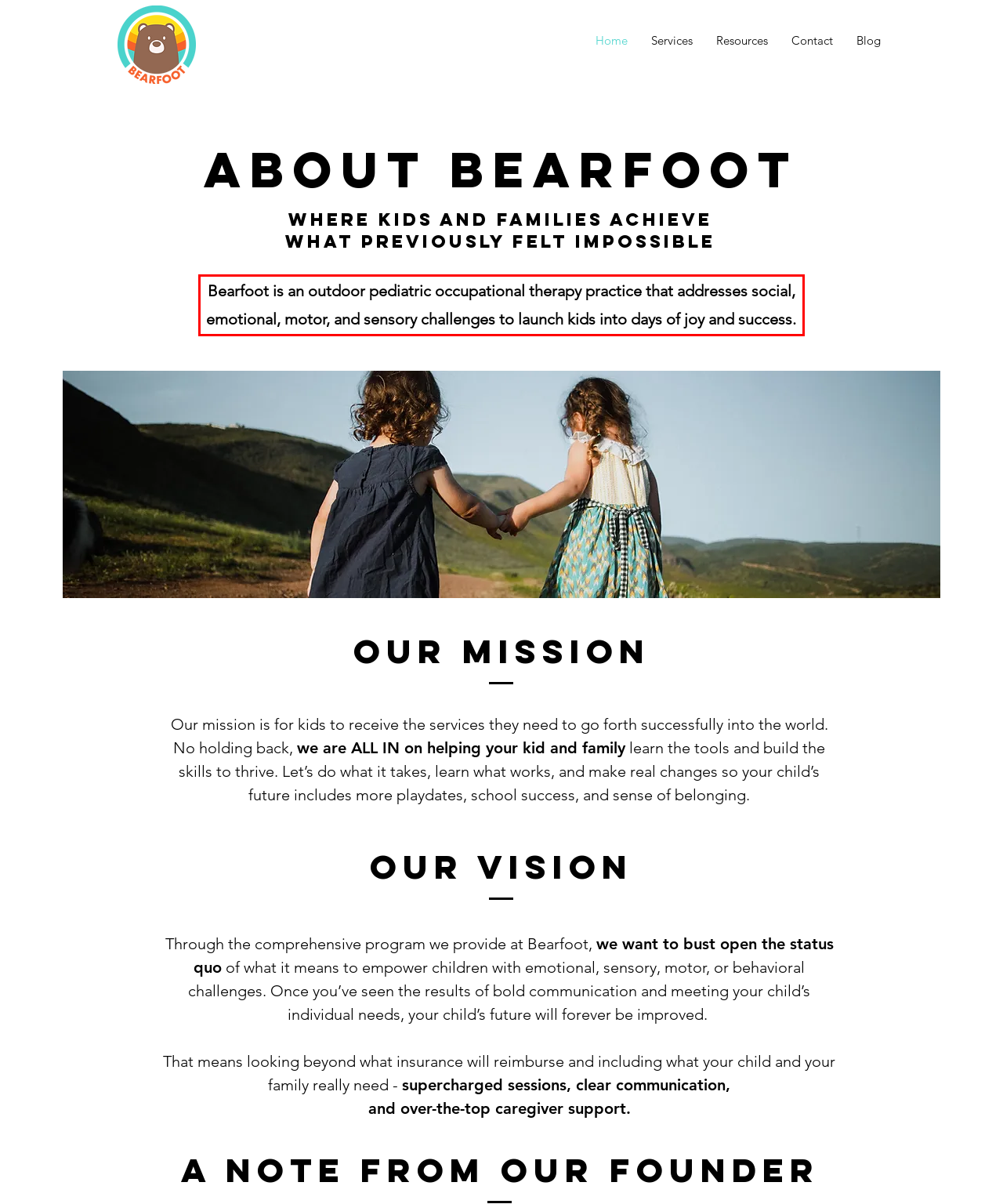You have a screenshot of a webpage with a red bounding box. Identify and extract the text content located inside the red bounding box.

Bearfoot is an outdoor pediatric occupational therapy practice that addresses social, emotional, motor, and sensory challenges to launch kids into days of joy and success.